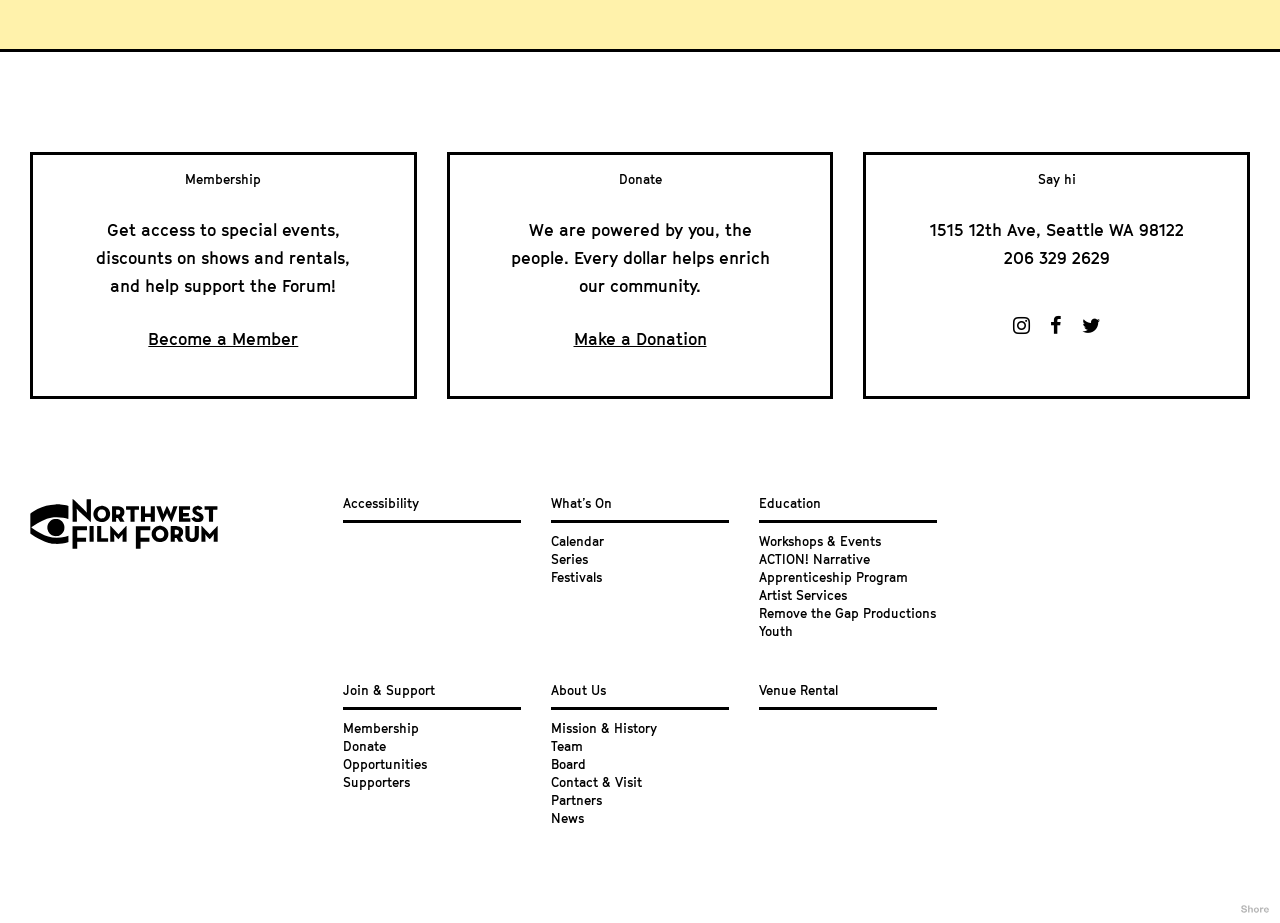What types of events are listed on the webpage?
Using the image, elaborate on the answer with as much detail as possible.

The webpage has links to 'What’s On', 'Calendar', 'Series', 'Festivals', and 'Workshops & Events', which suggests that the forum hosts various types of events, including shows, rentals, workshops, and festivals.